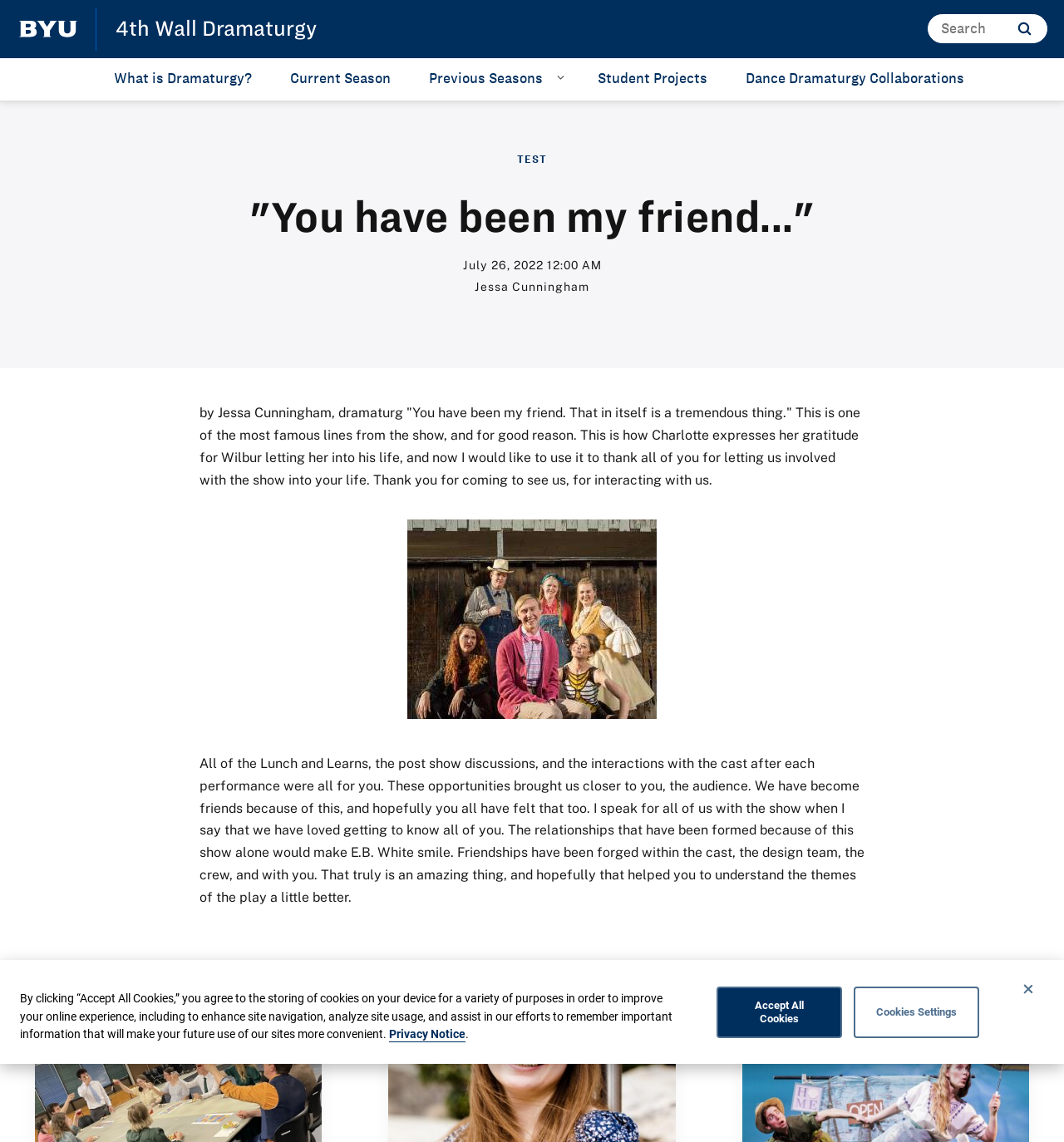Find the bounding box of the UI element described as: "parent_node: Search aria-label="Search" name="q" placeholder="Search"". The bounding box coordinates should be given as four float values between 0 and 1, i.e., [left, top, right, bottom].

[0.872, 0.013, 0.984, 0.038]